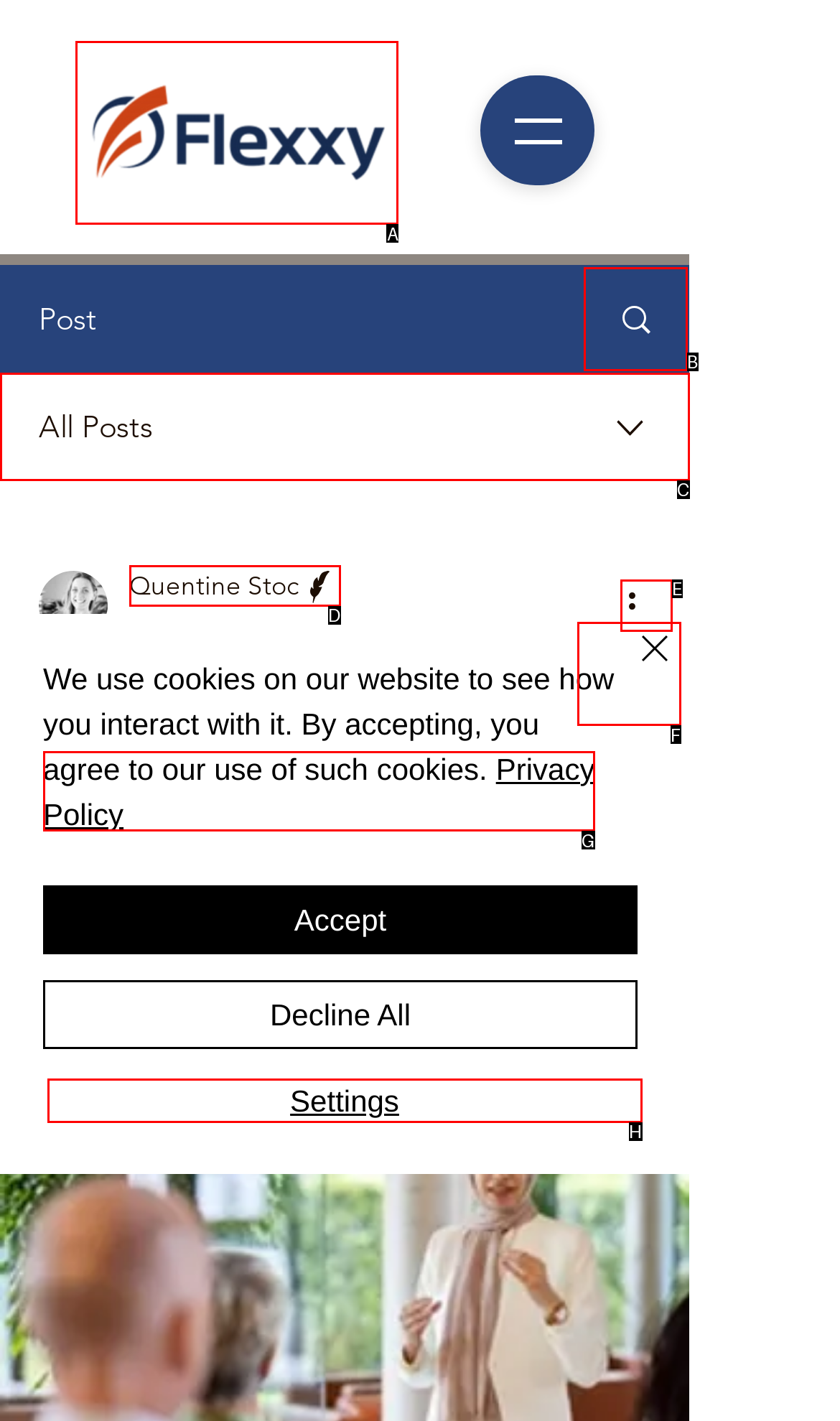To execute the task: Click on the Flexxy logo, which one of the highlighted HTML elements should be clicked? Answer with the option's letter from the choices provided.

A